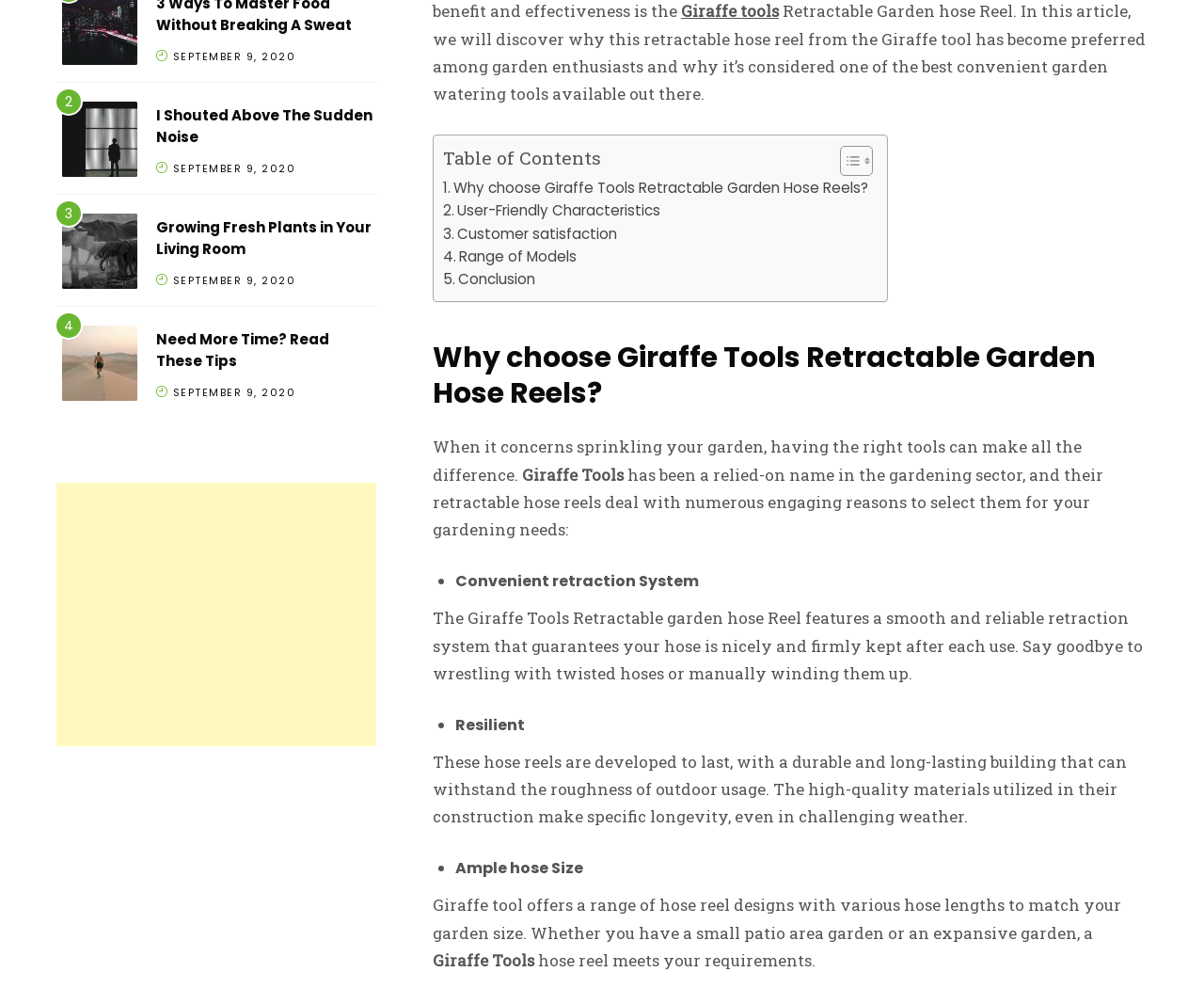Find the bounding box coordinates of the clickable element required to execute the following instruction: "Click on 'I Shouted Above The Sudden Noise'". Provide the coordinates as four float numbers between 0 and 1, i.e., [left, top, right, bottom].

[0.052, 0.103, 0.114, 0.186]